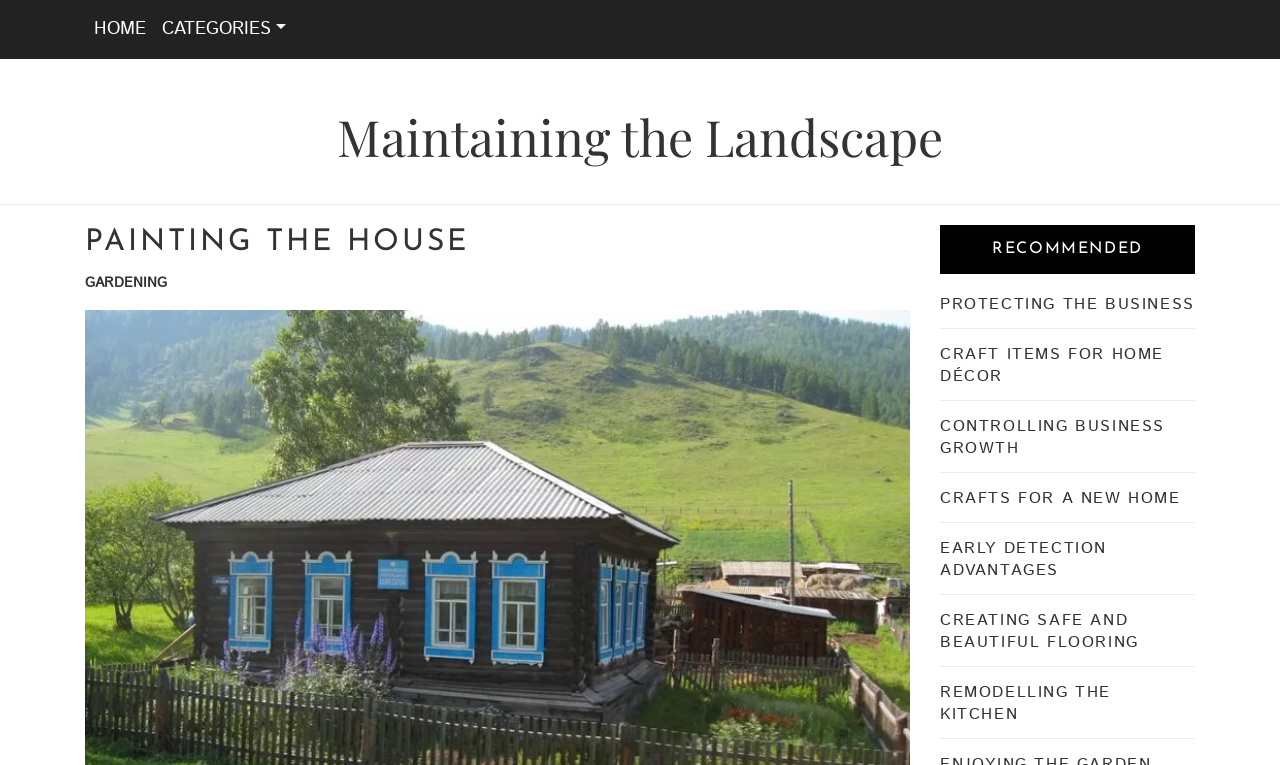Please specify the bounding box coordinates of the clickable region necessary for completing the following instruction: "go to home page". The coordinates must consist of four float numbers between 0 and 1, i.e., [left, top, right, bottom].

[0.067, 0.01, 0.12, 0.067]